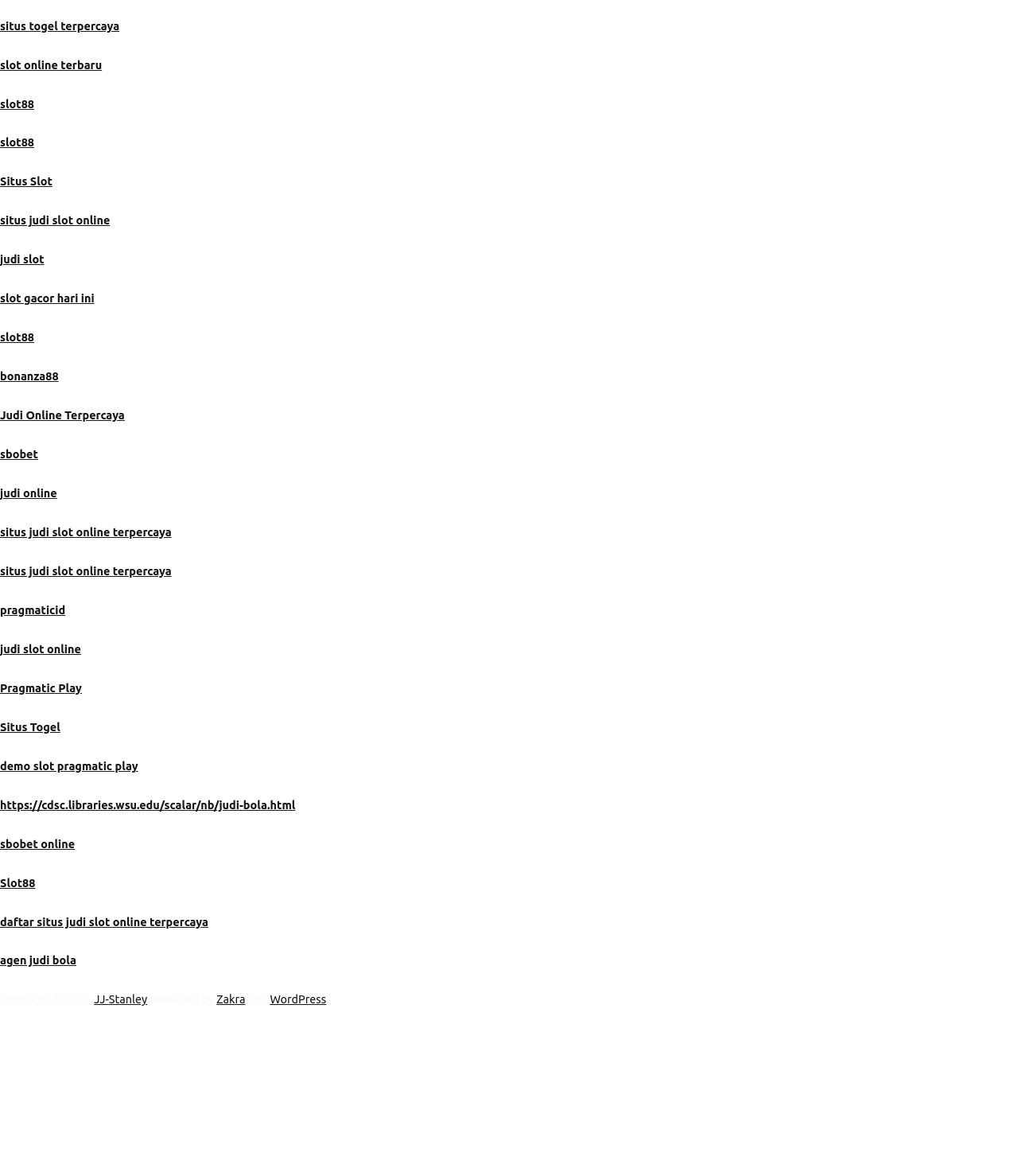Find the bounding box coordinates of the element's region that should be clicked in order to follow the given instruction: "check out pragmaticid". The coordinates should consist of four float numbers between 0 and 1, i.e., [left, top, right, bottom].

[0.0, 0.513, 0.064, 0.524]